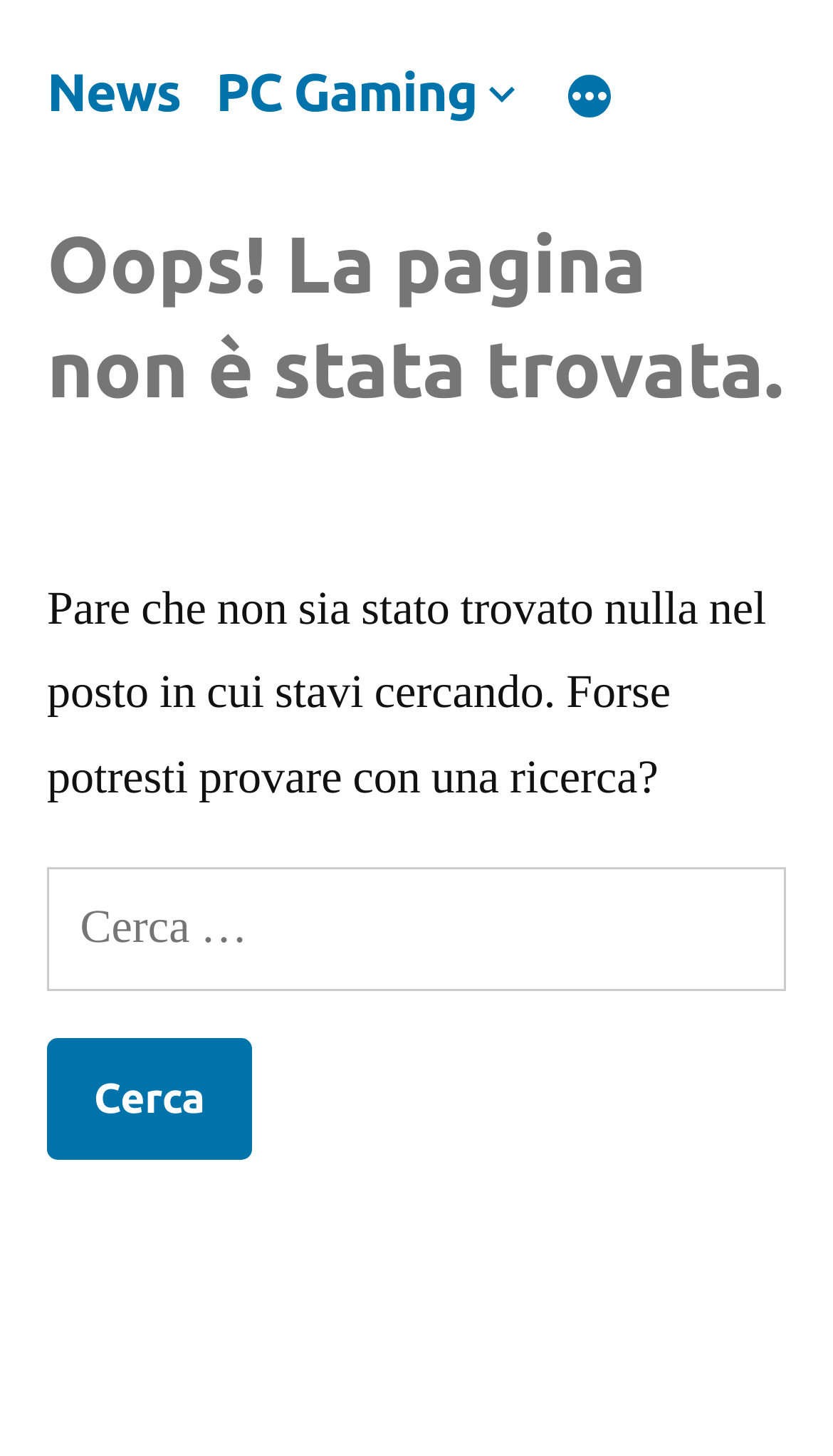Locate the UI element described as follows: "parent_node: PC Gaming". Return the bounding box coordinates as four float numbers between 0 and 1 in the order [left, top, right, bottom].

[0.573, 0.041, 0.634, 0.086]